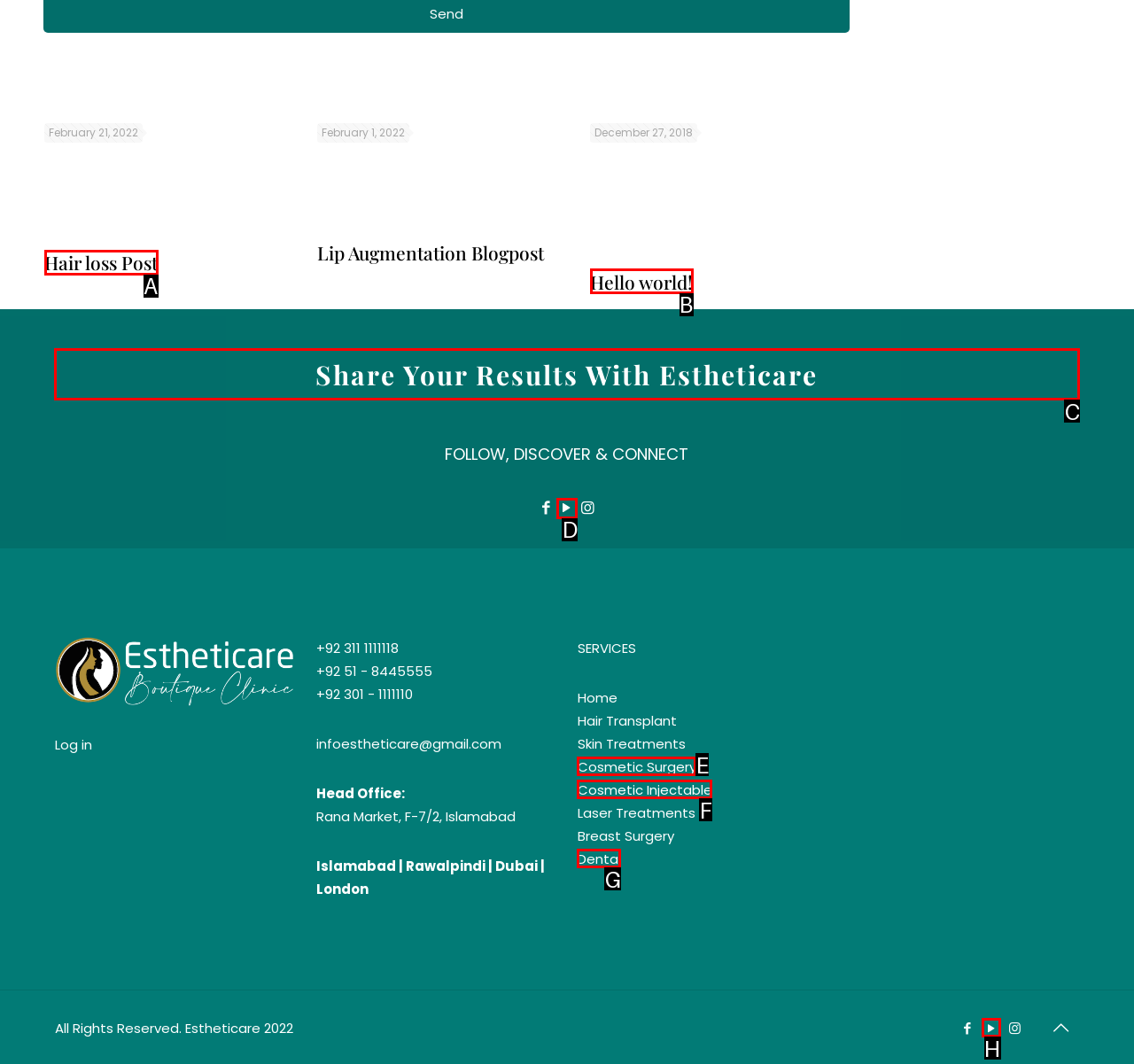Which UI element should be clicked to perform the following task: Share your results with Estheticare? Answer with the corresponding letter from the choices.

C